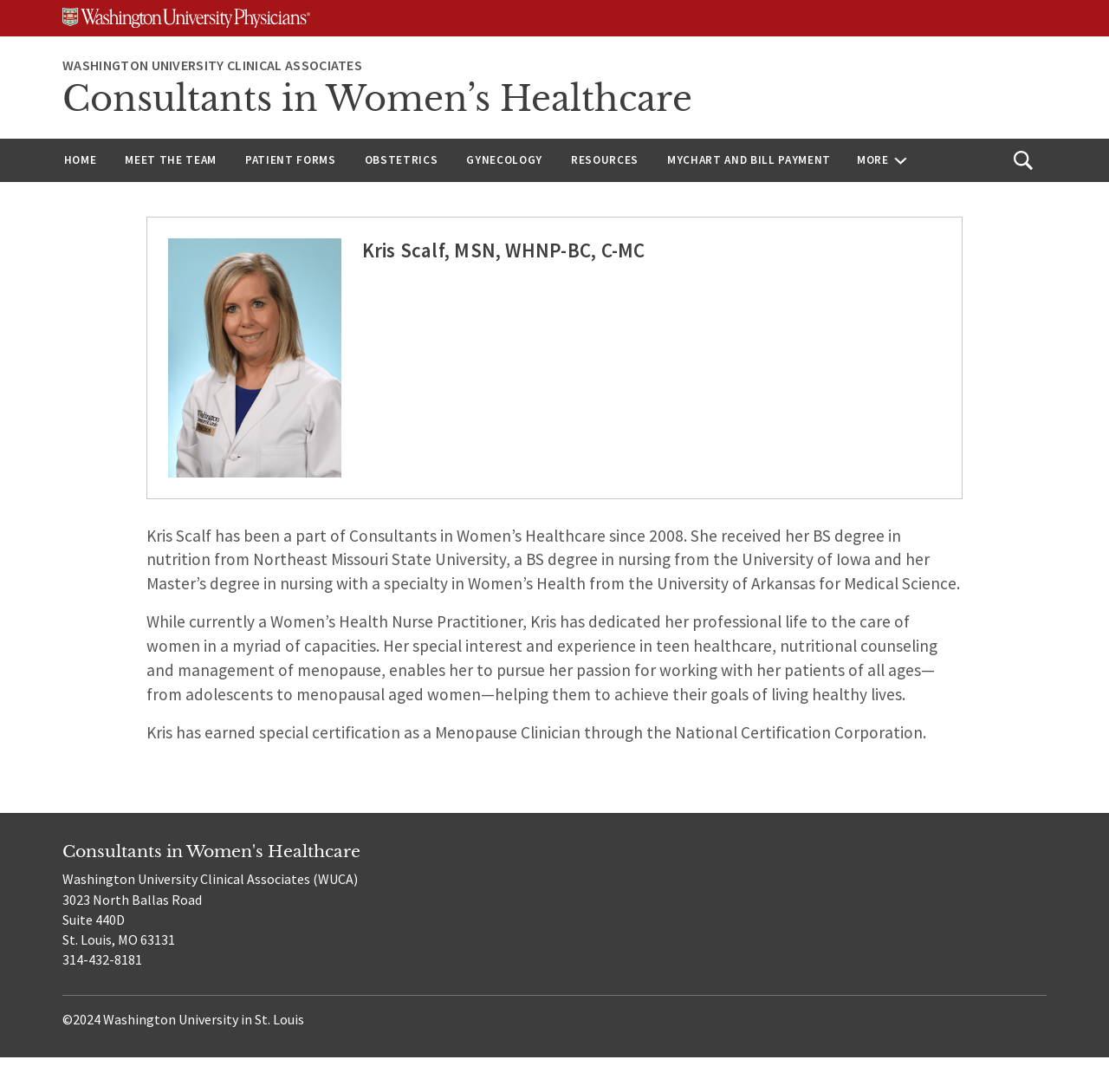Use a single word or phrase to answer the question:
What is the address of Consultants in Women's Healthcare?

3023 North Ballas Road